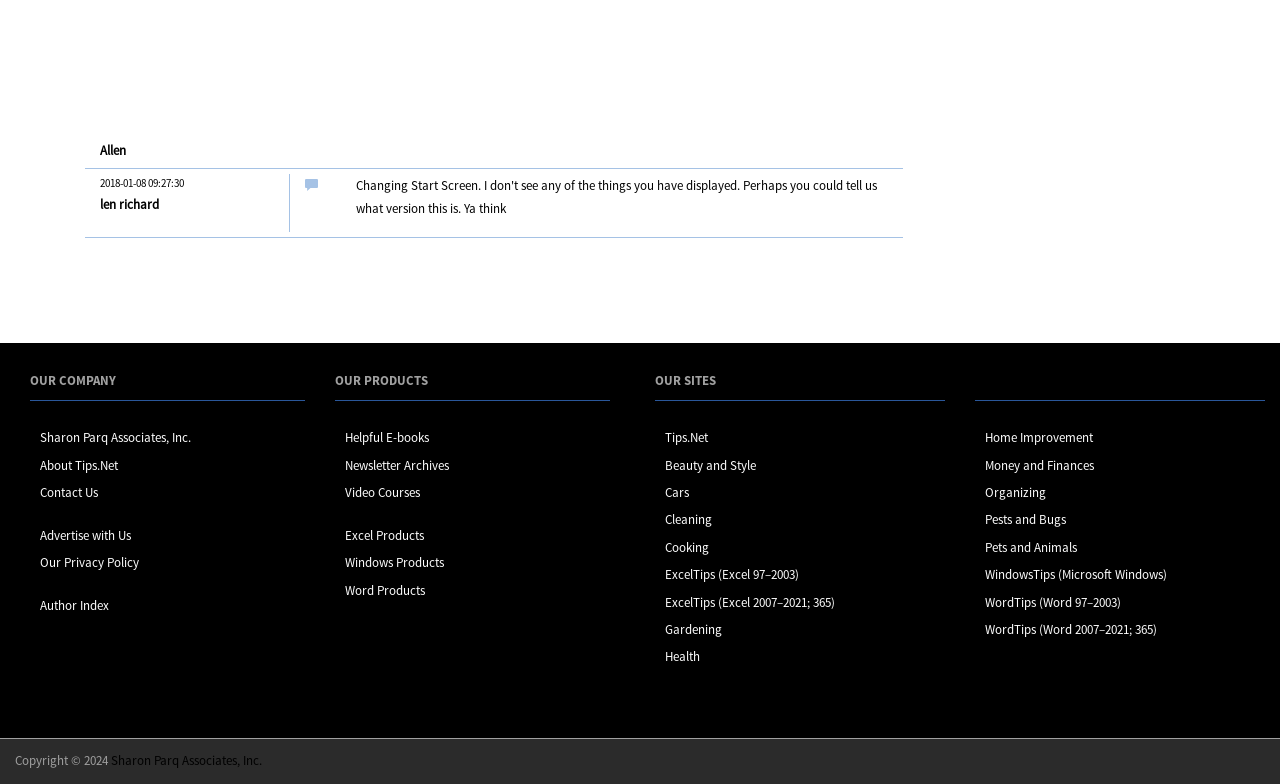Extract the bounding box of the UI element described as: "Beauty and Style".

[0.52, 0.582, 0.591, 0.604]